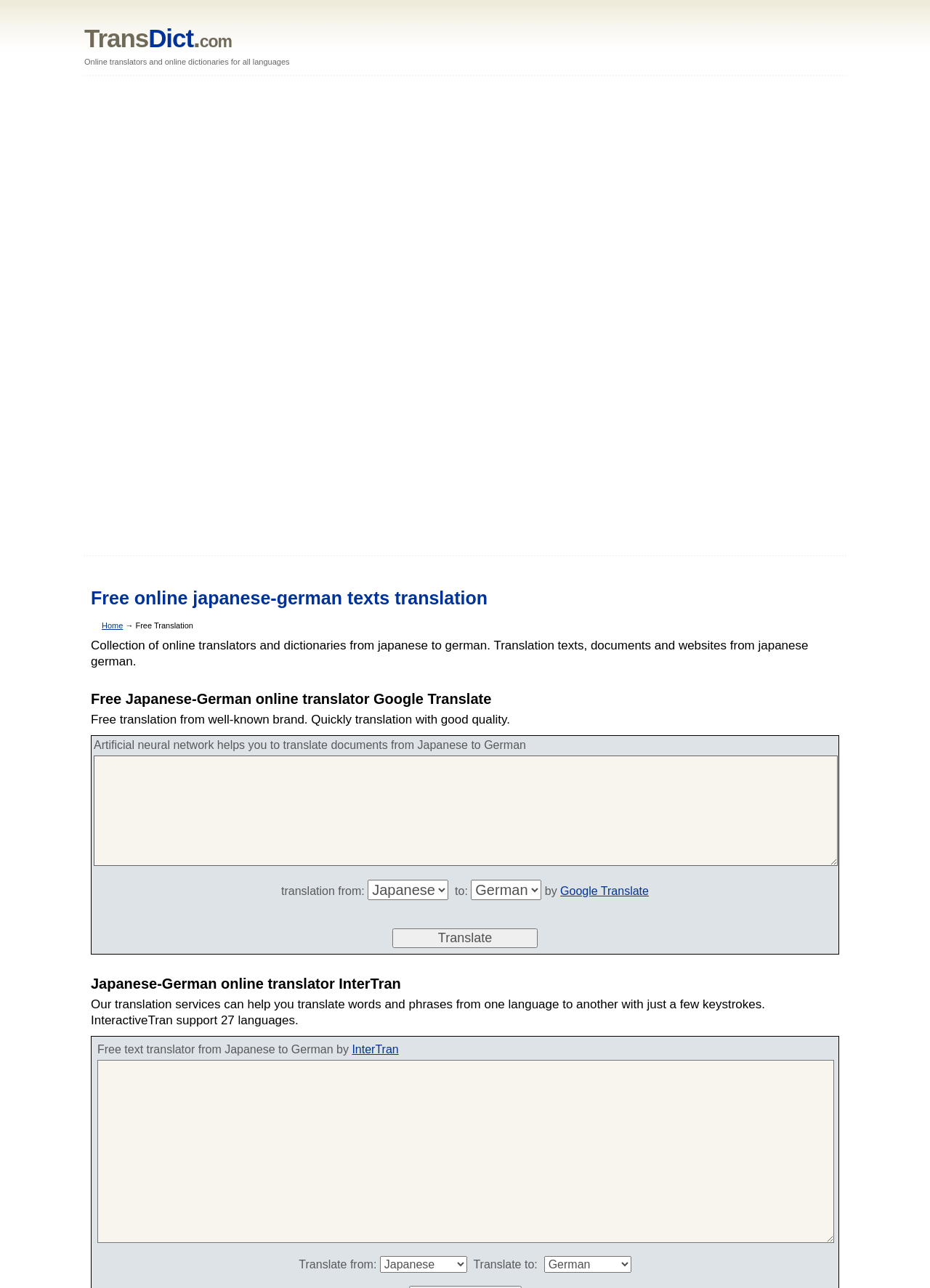What can be translated using this website?
Please respond to the question with a detailed and informative answer.

Based on the webpage content, it appears that users can translate various types of content, including texts, documents, and websites, from Japanese to German using this website.